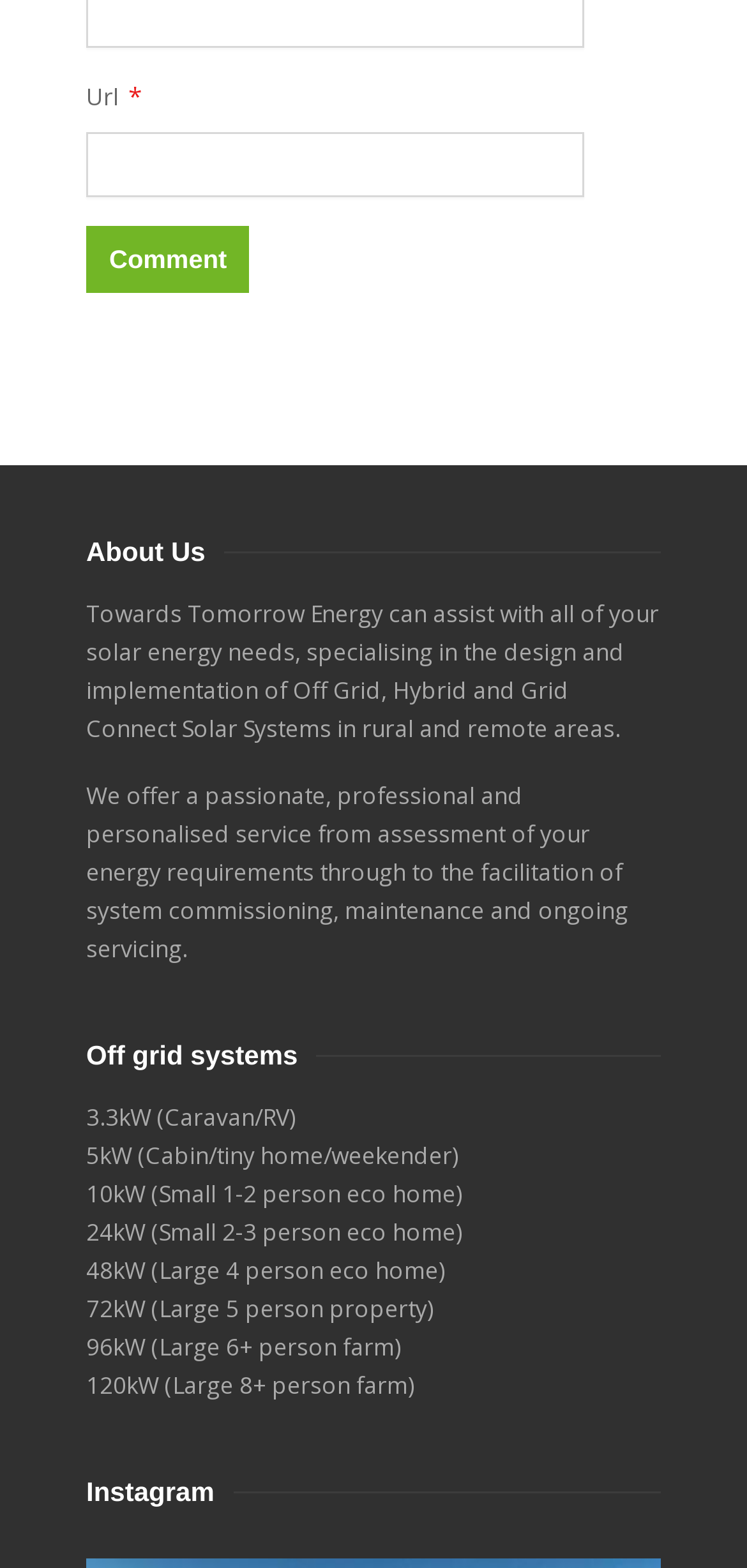What types of systems are listed under 'Off grid systems'?
Answer the question with a detailed explanation, including all necessary information.

Under the 'Off grid systems' heading, there are links to different kW systems, including 3.3kW, 5kW, 10kW, and others, indicating that the company offers various off-grid system solutions.